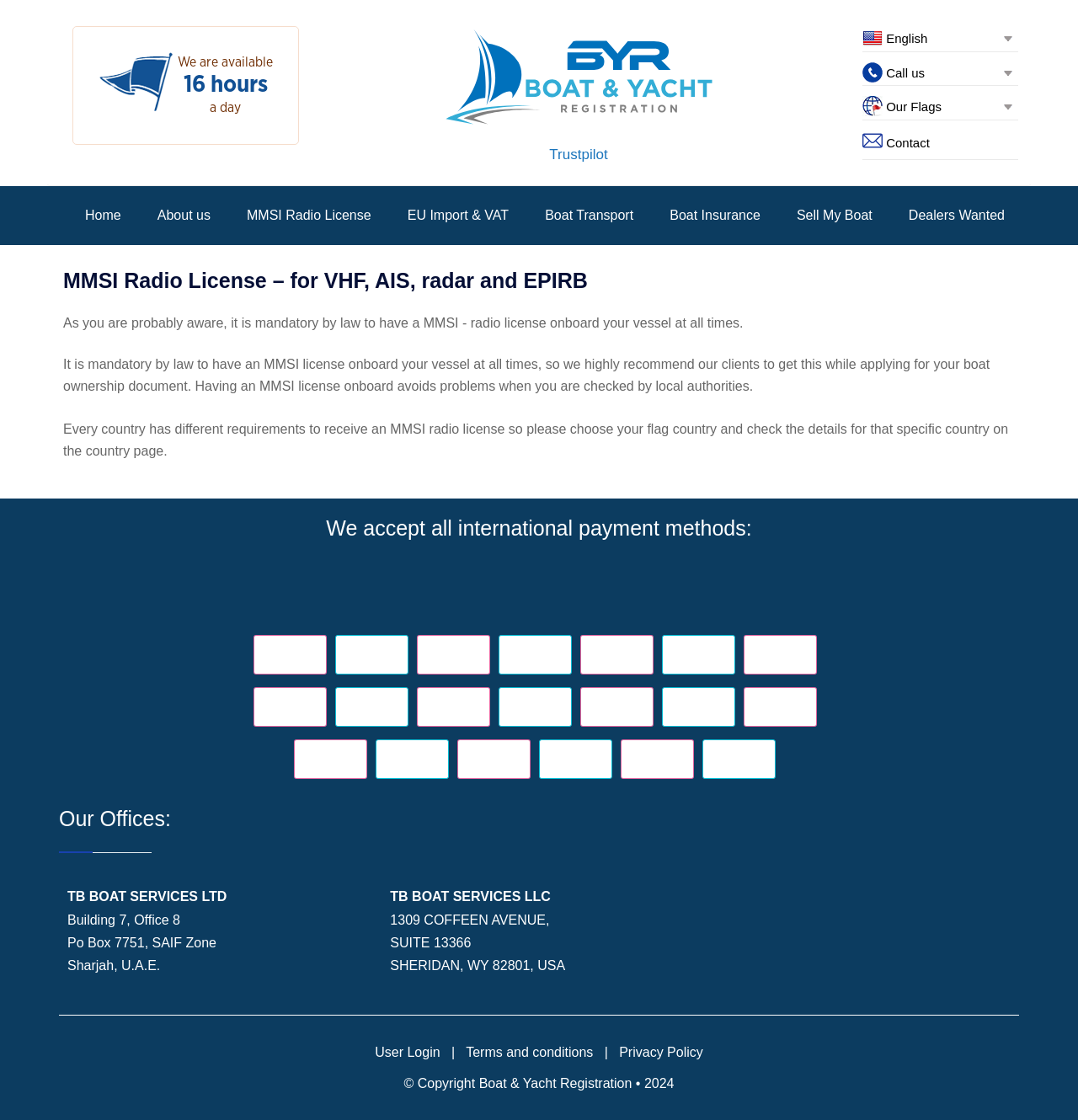Please answer the following query using a single word or phrase: 
What is the language of the webpage?

English